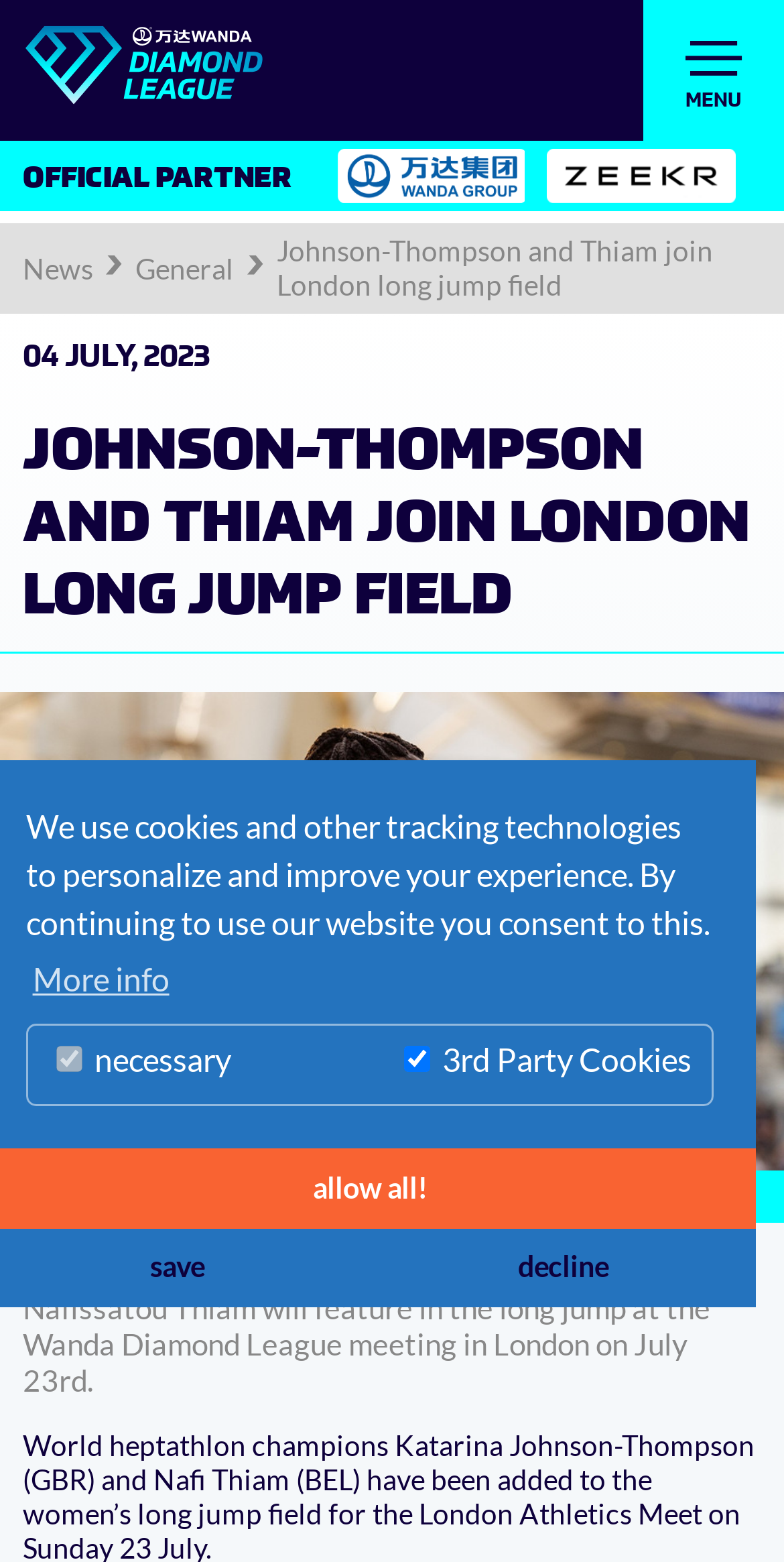Identify the bounding box coordinates for the UI element described as: "decline".

[0.472, 0.786, 0.964, 0.837]